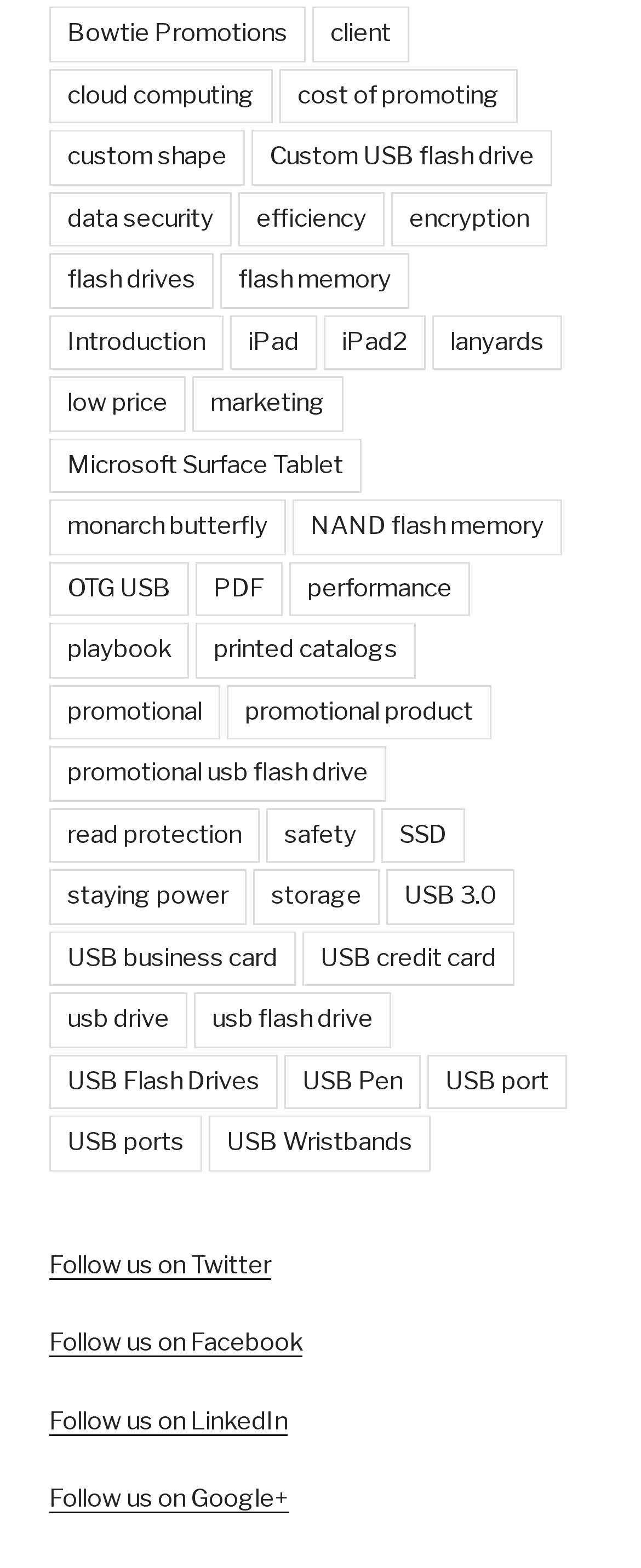Please provide the bounding box coordinates for the UI element as described: "printed catalogs". The coordinates must be four floats between 0 and 1, represented as [left, top, right, bottom].

[0.305, 0.397, 0.649, 0.433]